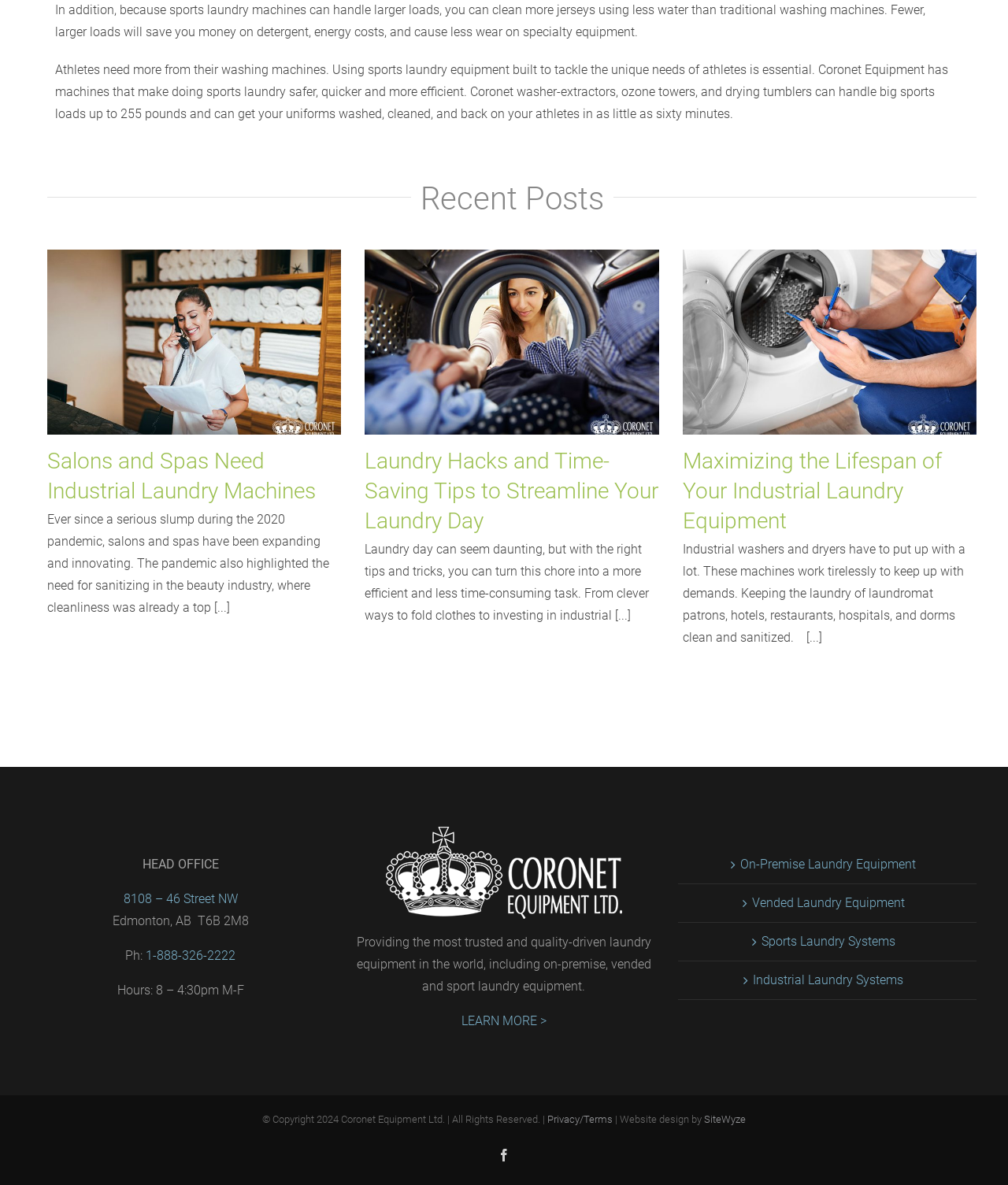Please identify the bounding box coordinates of the area I need to click to accomplish the following instruction: "Read about recent posts".

[0.417, 0.152, 0.599, 0.184]